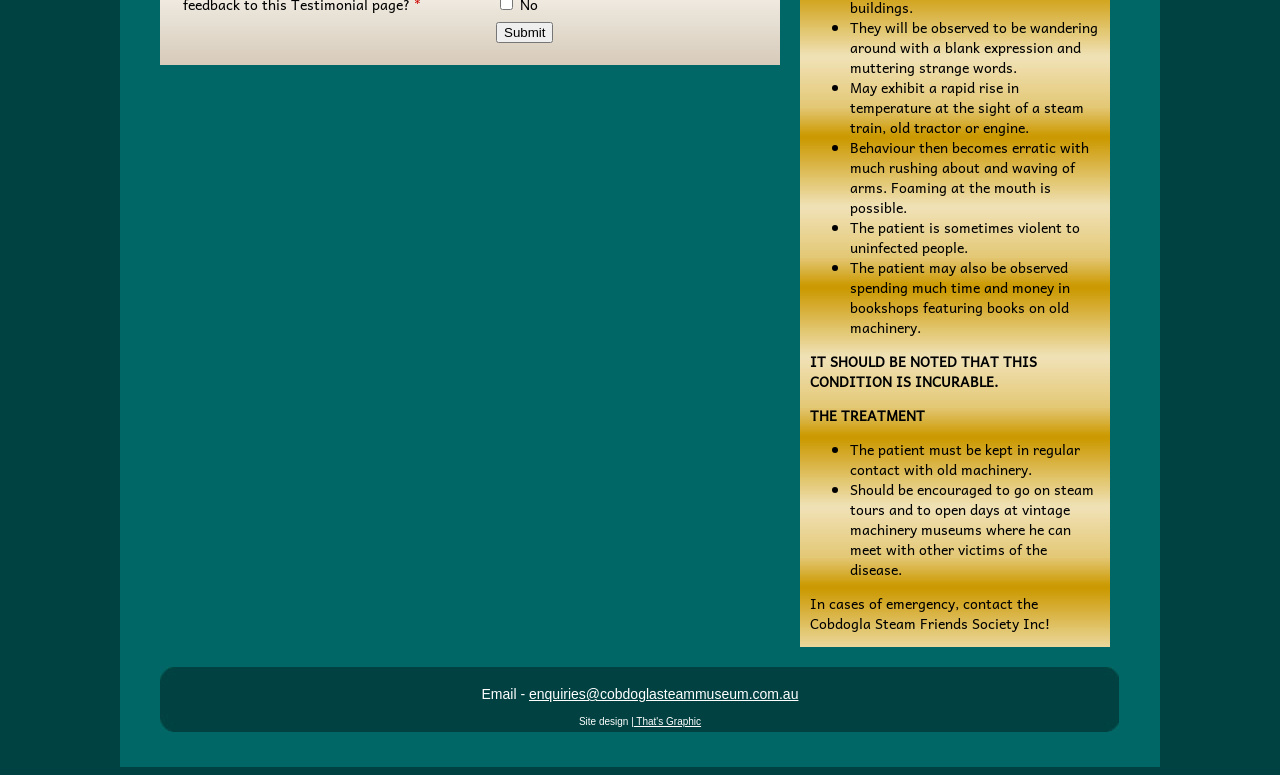Provide the bounding box coordinates for the UI element described in this sentence: "That's Graphic". The coordinates should be four float values between 0 and 1, i.e., [left, top, right, bottom].

[0.495, 0.924, 0.548, 0.938]